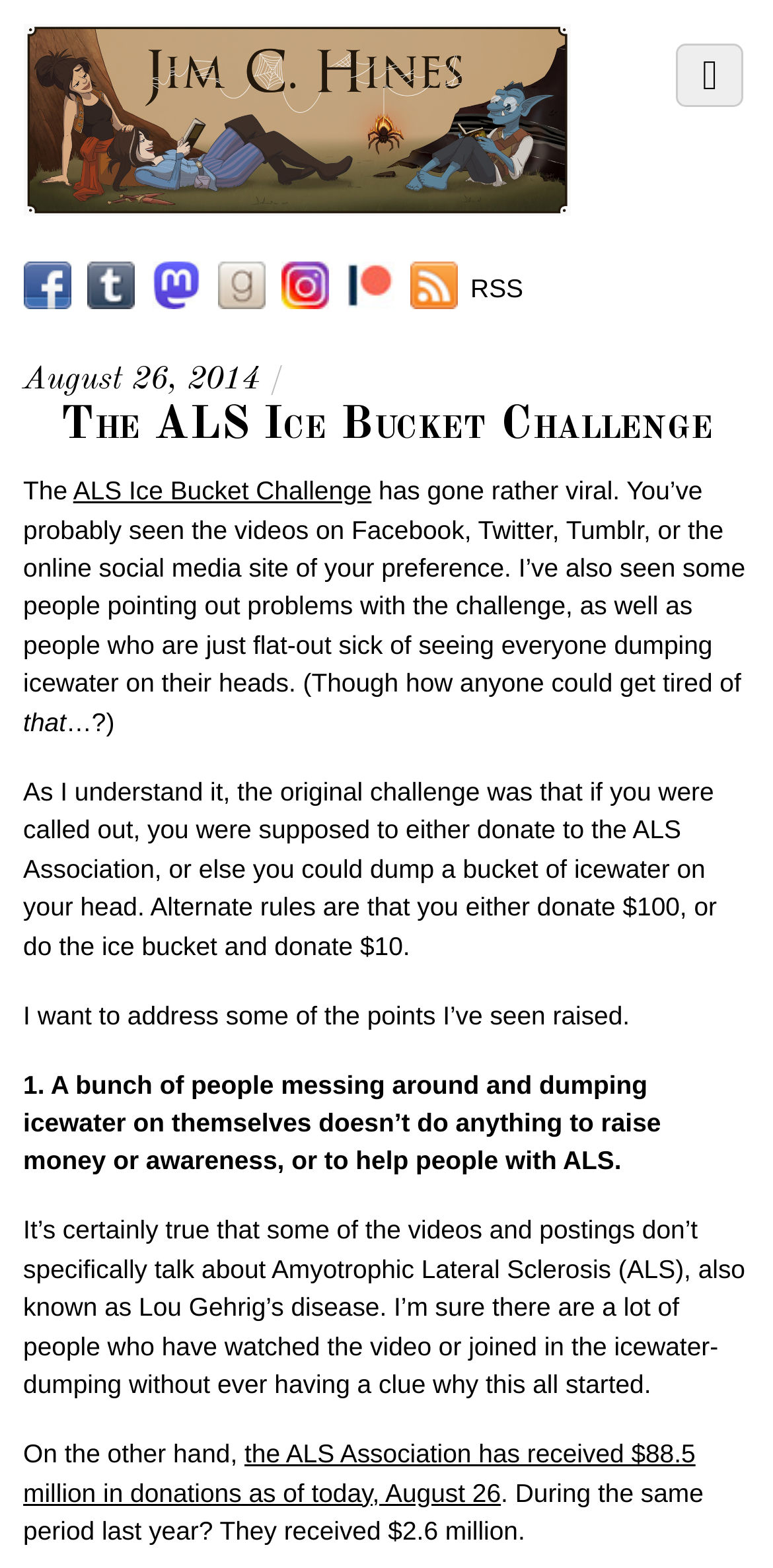What is the date of the post?
Identify the answer in the screenshot and reply with a single word or phrase.

August 26, 2014